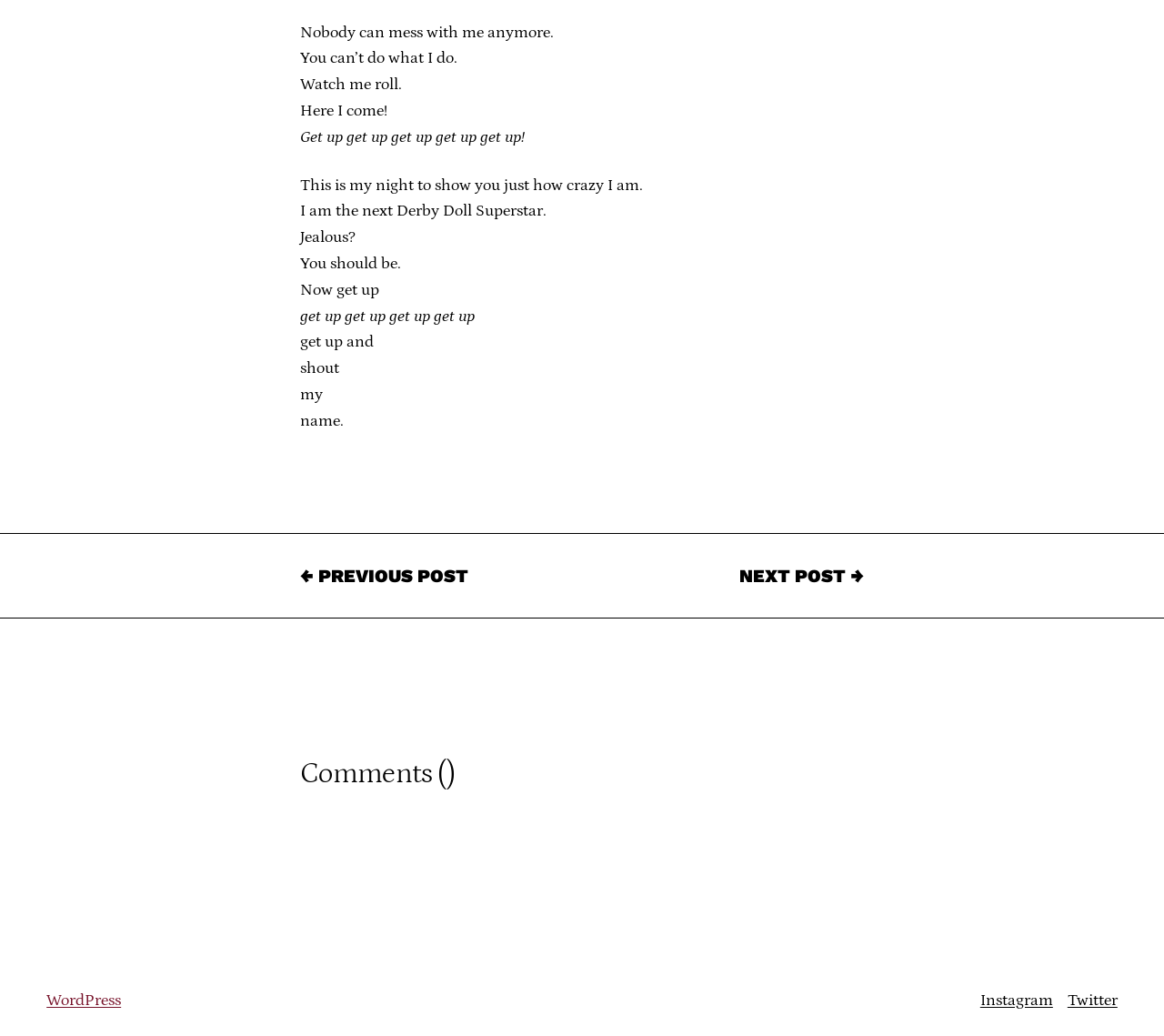Locate the bounding box coordinates of the UI element described by: "WordPress". Provide the coordinates as four float numbers between 0 and 1, formatted as [left, top, right, bottom].

[0.04, 0.957, 0.104, 0.975]